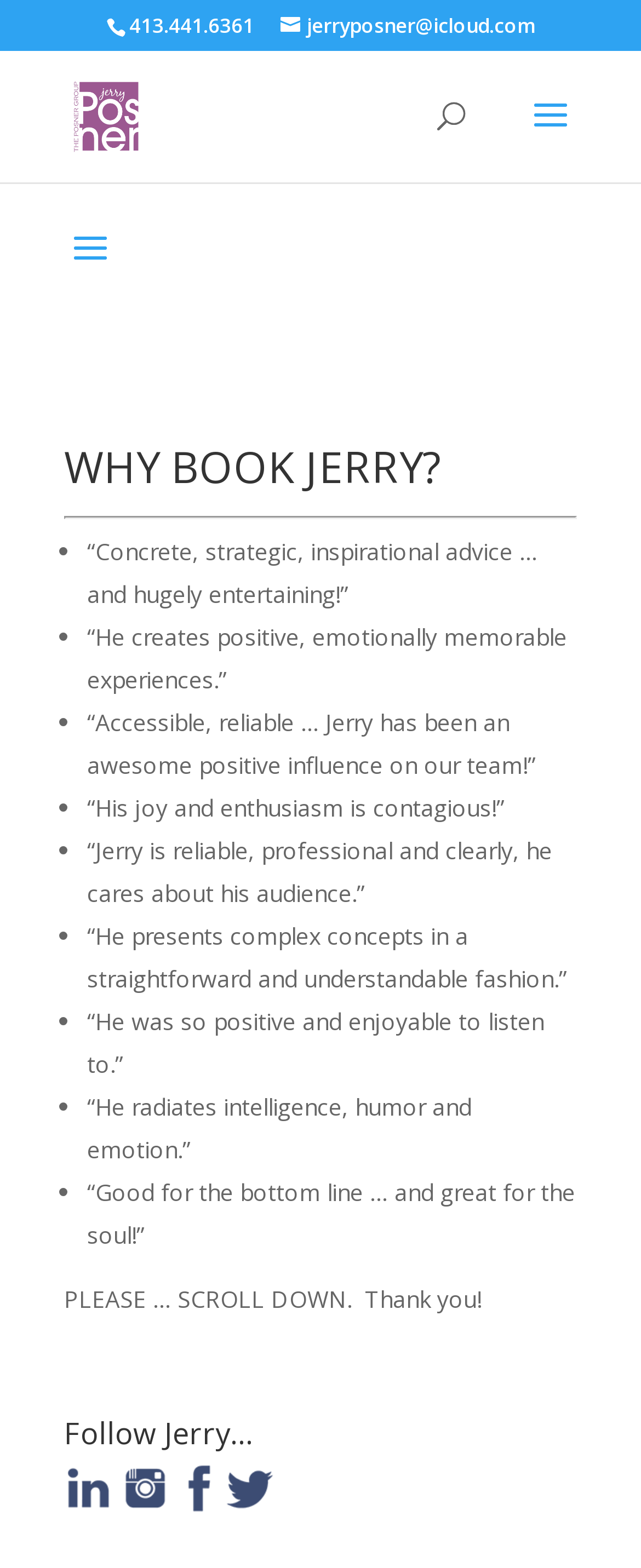Illustrate the webpage's structure and main components comprehensively.

This webpage is about Jerry Posner Motivational Programs, specifically showcasing testimonials from clients. At the top, there is a phone number "413.441.6361" and an email address "jerryposner@icloud.com" on the left, followed by a link to "Jerry Posner Motivational Programs" with an accompanying image on the right. Below this, there is a search bar with a label "Search for:".

The main content of the page is a list of testimonials, each marked with a bullet point, and presented in a vertical column. There are 9 testimonials in total, each describing Jerry Posner's motivational programs in a positive light, using phrases such as "Concrete, strategic, inspirational advice", "He creates positive, emotionally memorable experiences", and "Good for the bottom line … and great for the soul!". These testimonials take up most of the page's content.

In between the testimonials, there is a horizontal separator line. Below the testimonials, there is a message "PLEASE … SCROLL DOWN. Thank you!".

At the very bottom of the page, there is a heading "Follow Jerry…" followed by three social media links.